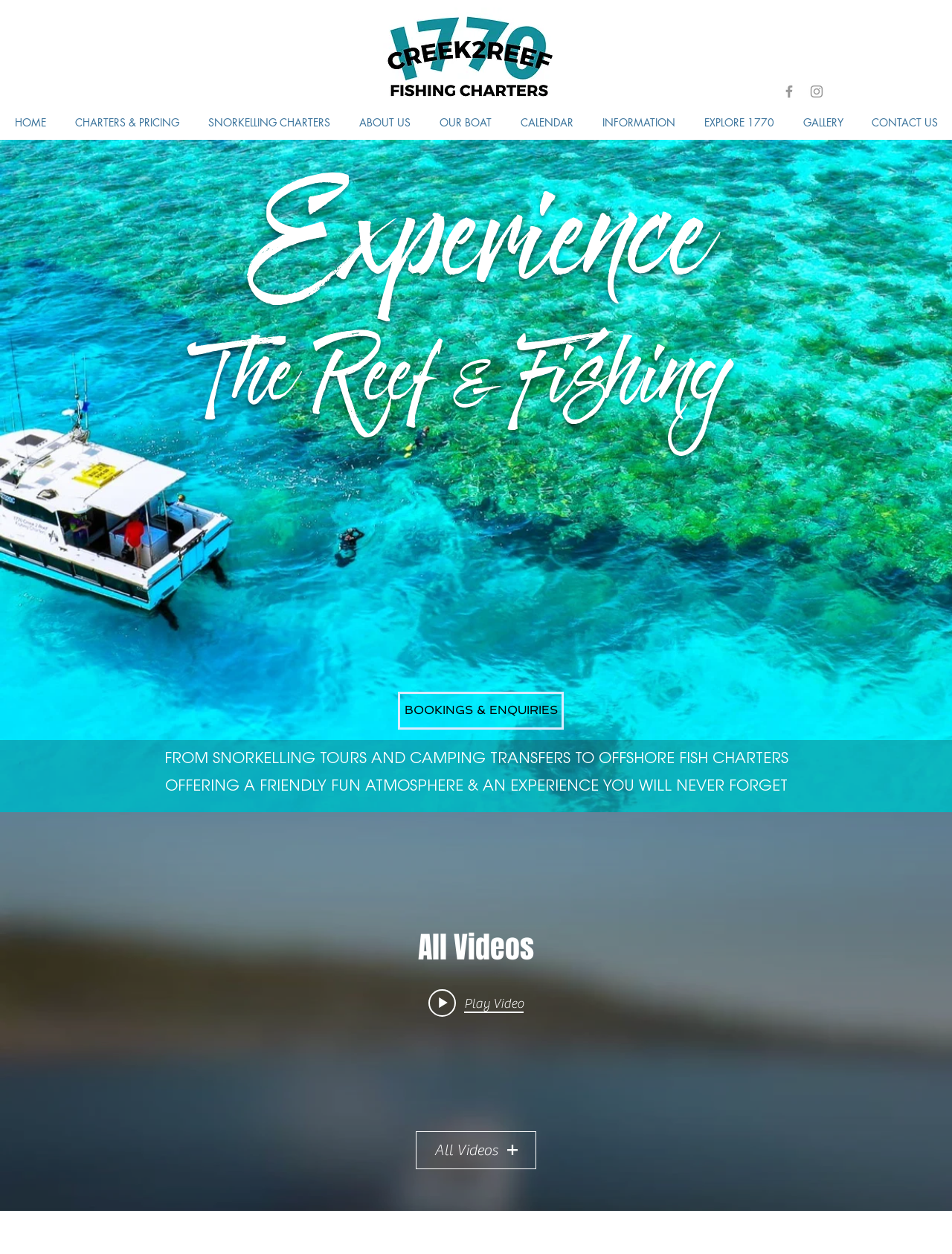Please identify the bounding box coordinates of the area I need to click to accomplish the following instruction: "Book a snorkelling tour".

[0.418, 0.552, 0.592, 0.582]